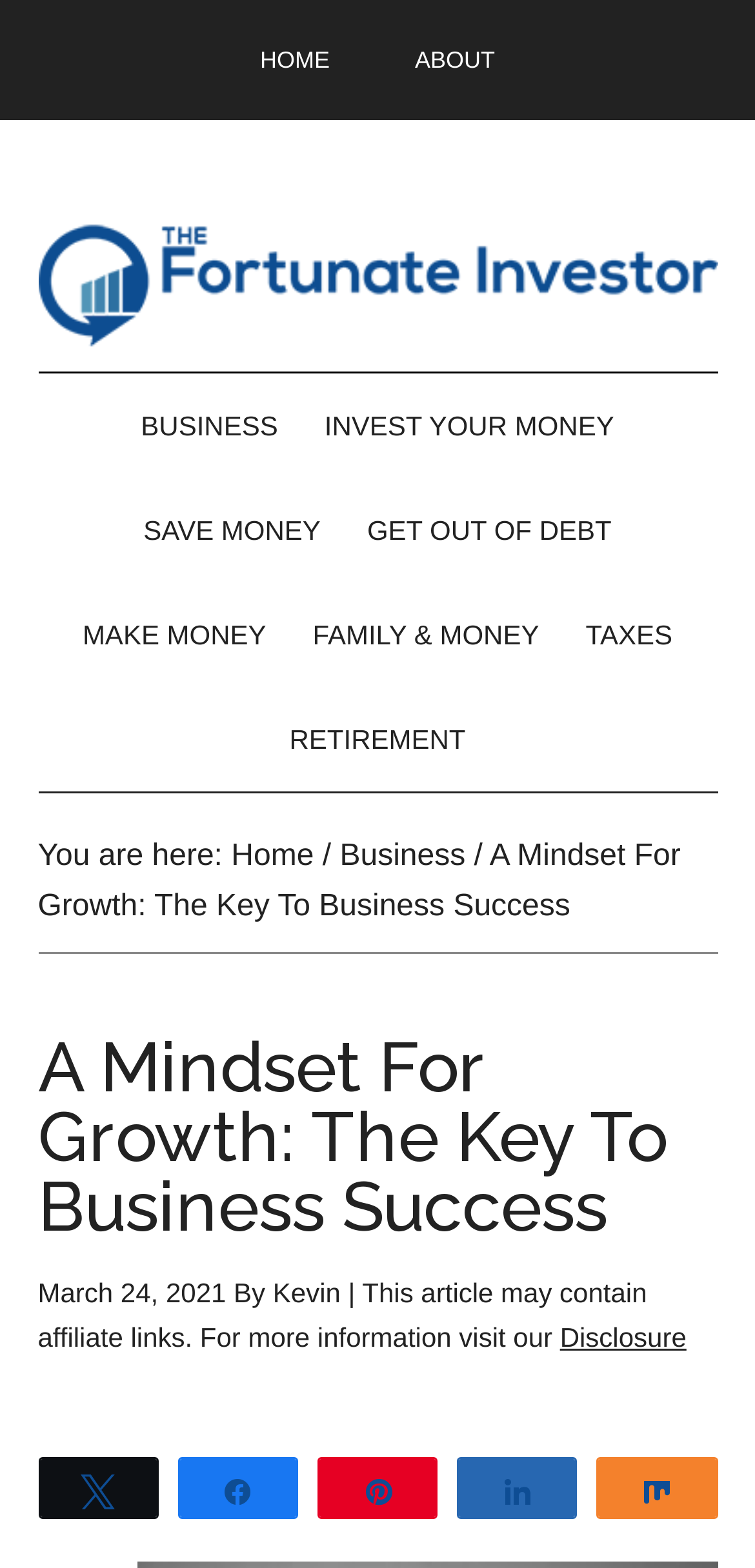Please identify the bounding box coordinates of the element on the webpage that should be clicked to follow this instruction: "Click on the 'BUSINESS' link". The bounding box coordinates should be given as four float numbers between 0 and 1, formatted as [left, top, right, bottom].

[0.583, 0.032, 0.841, 0.109]